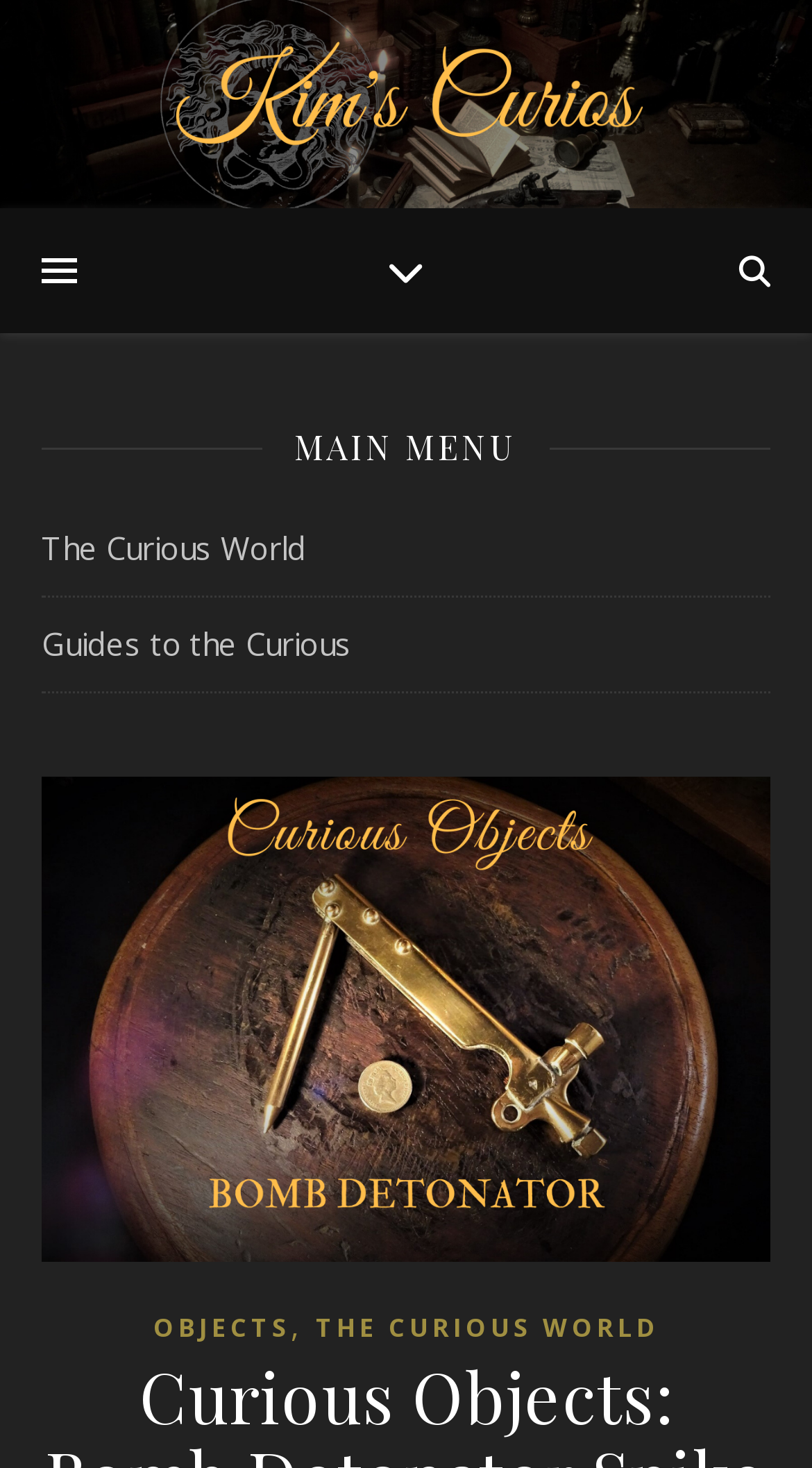Please find and provide the title of the webpage.

Curious Objects: Bomb Detonator Spike and Key